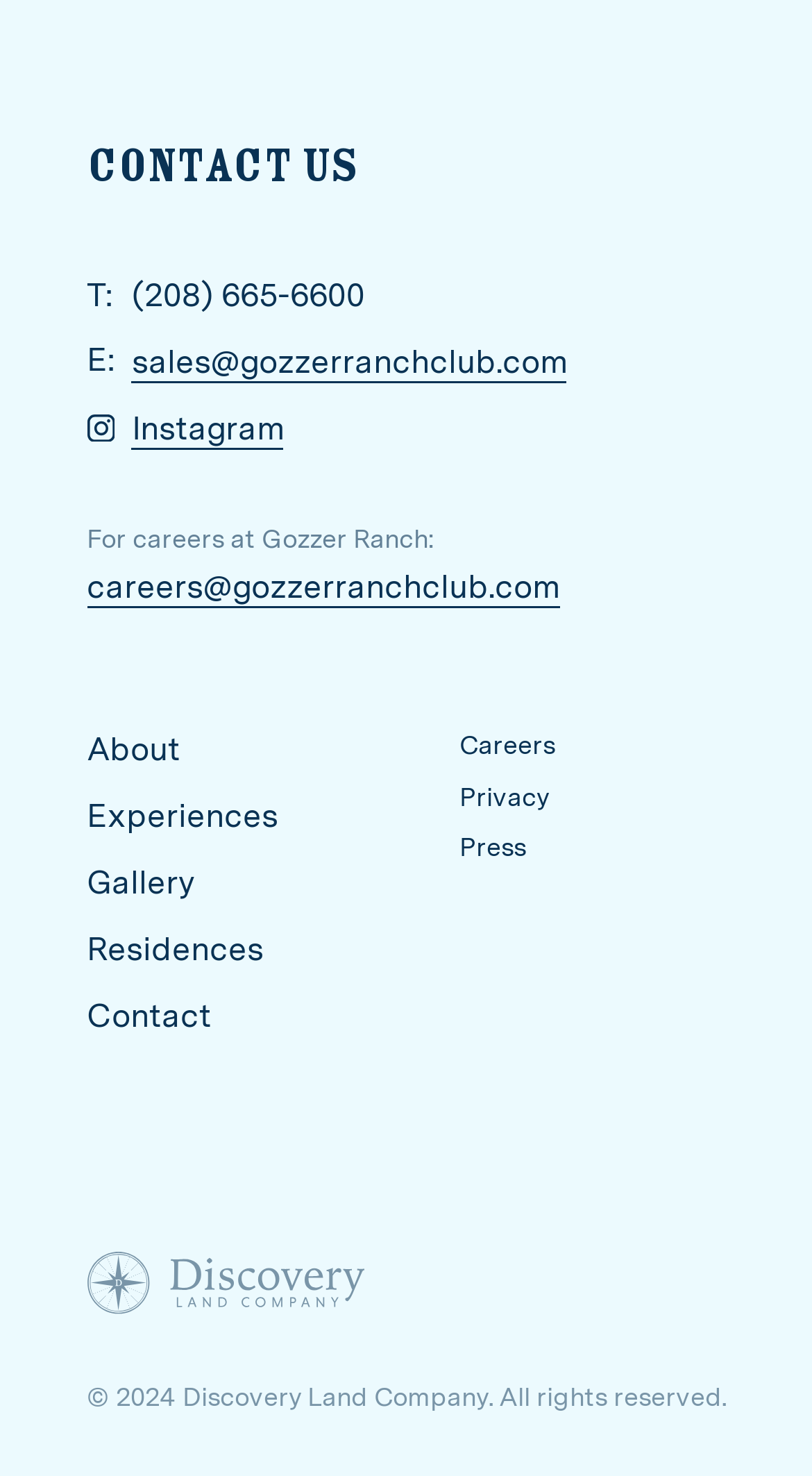Identify the bounding box for the UI element specified in this description: "(208) 665-6600". The coordinates must be four float numbers between 0 and 1, formatted as [left, top, right, bottom].

[0.162, 0.186, 0.449, 0.215]